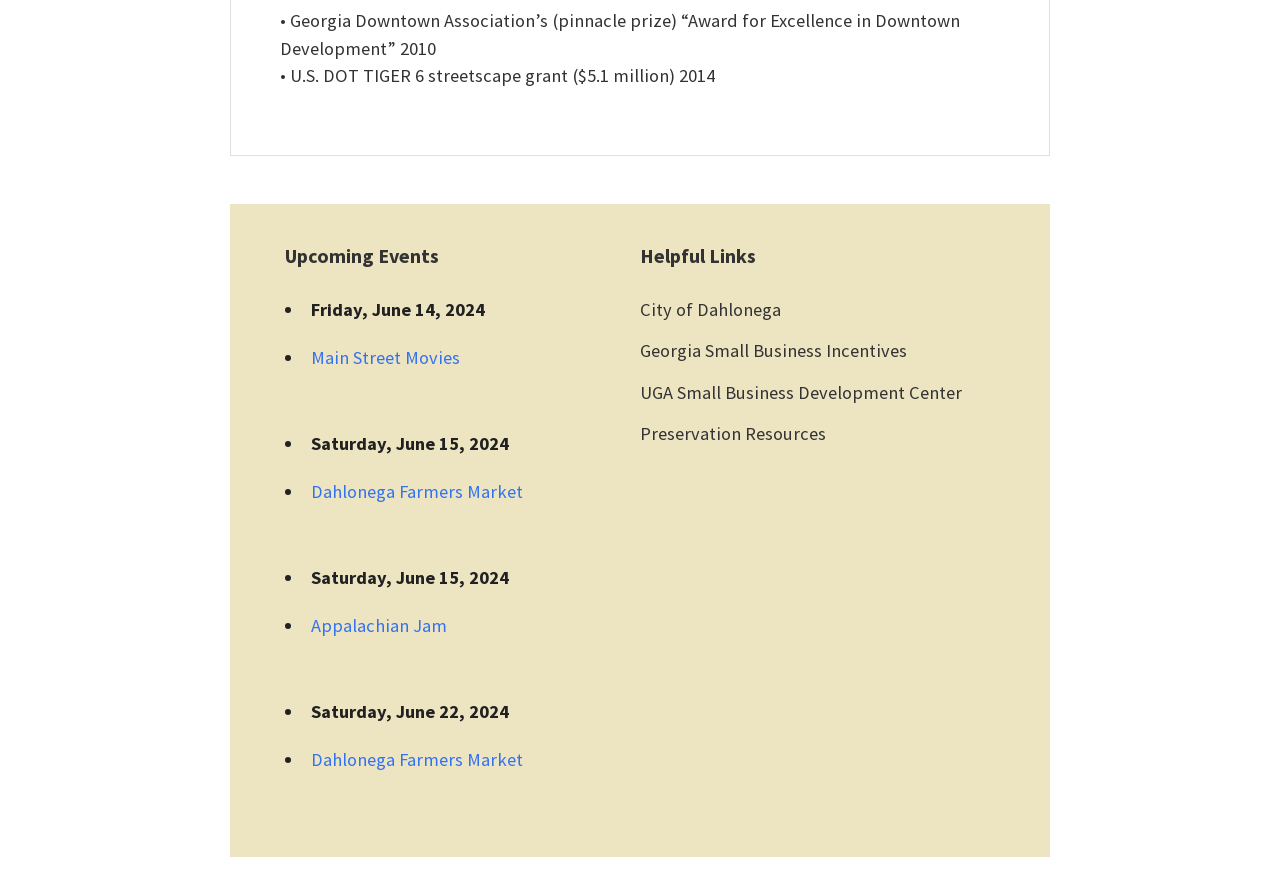Find the bounding box coordinates of the area that needs to be clicked in order to achieve the following instruction: "go to City of Dahlonega". The coordinates should be specified as four float numbers between 0 and 1, i.e., [left, top, right, bottom].

[0.5, 0.337, 0.61, 0.363]